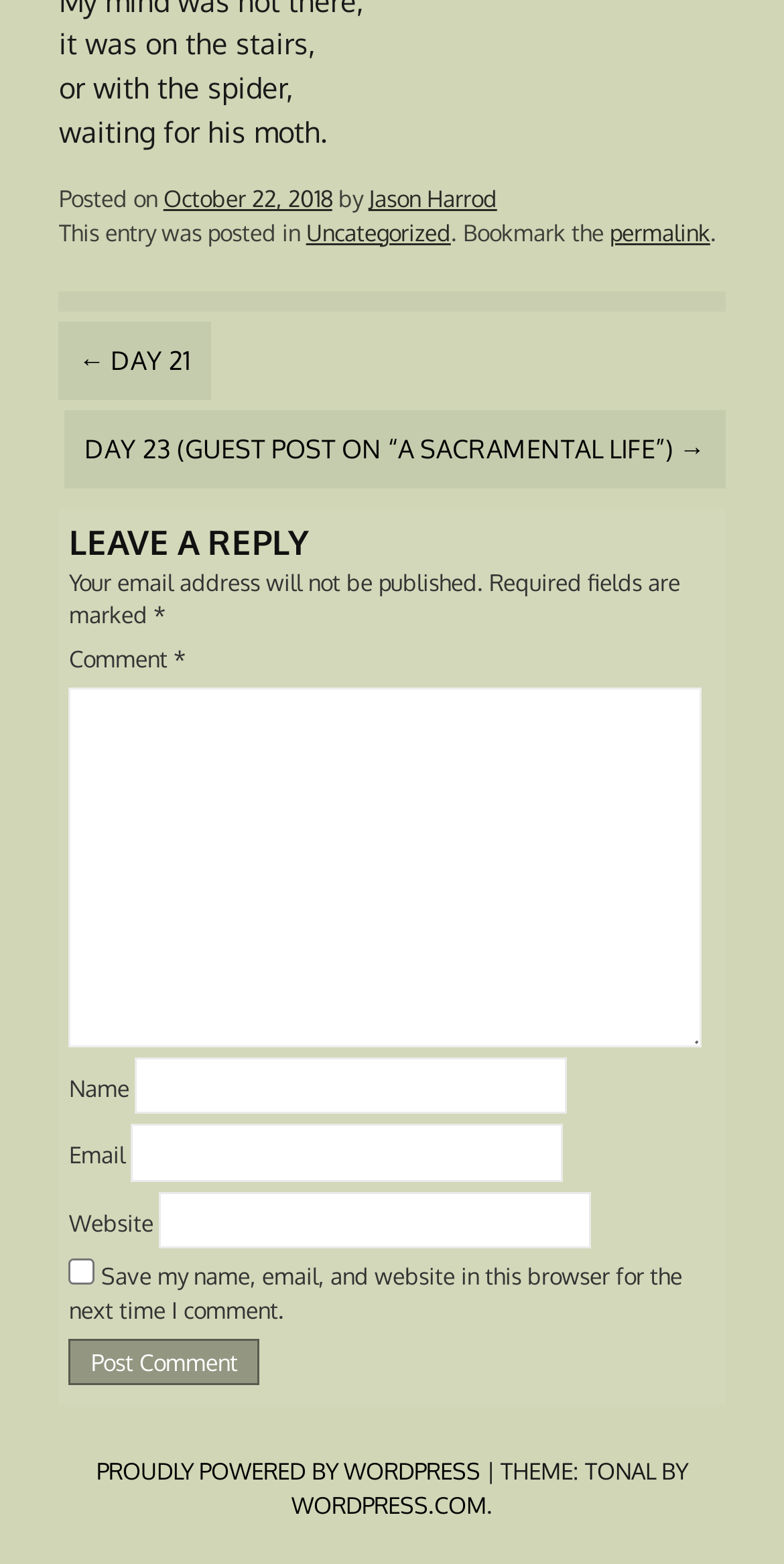Please find the bounding box coordinates of the element's region to be clicked to carry out this instruction: "Visit Jason Harrod's page".

[0.47, 0.117, 0.634, 0.136]